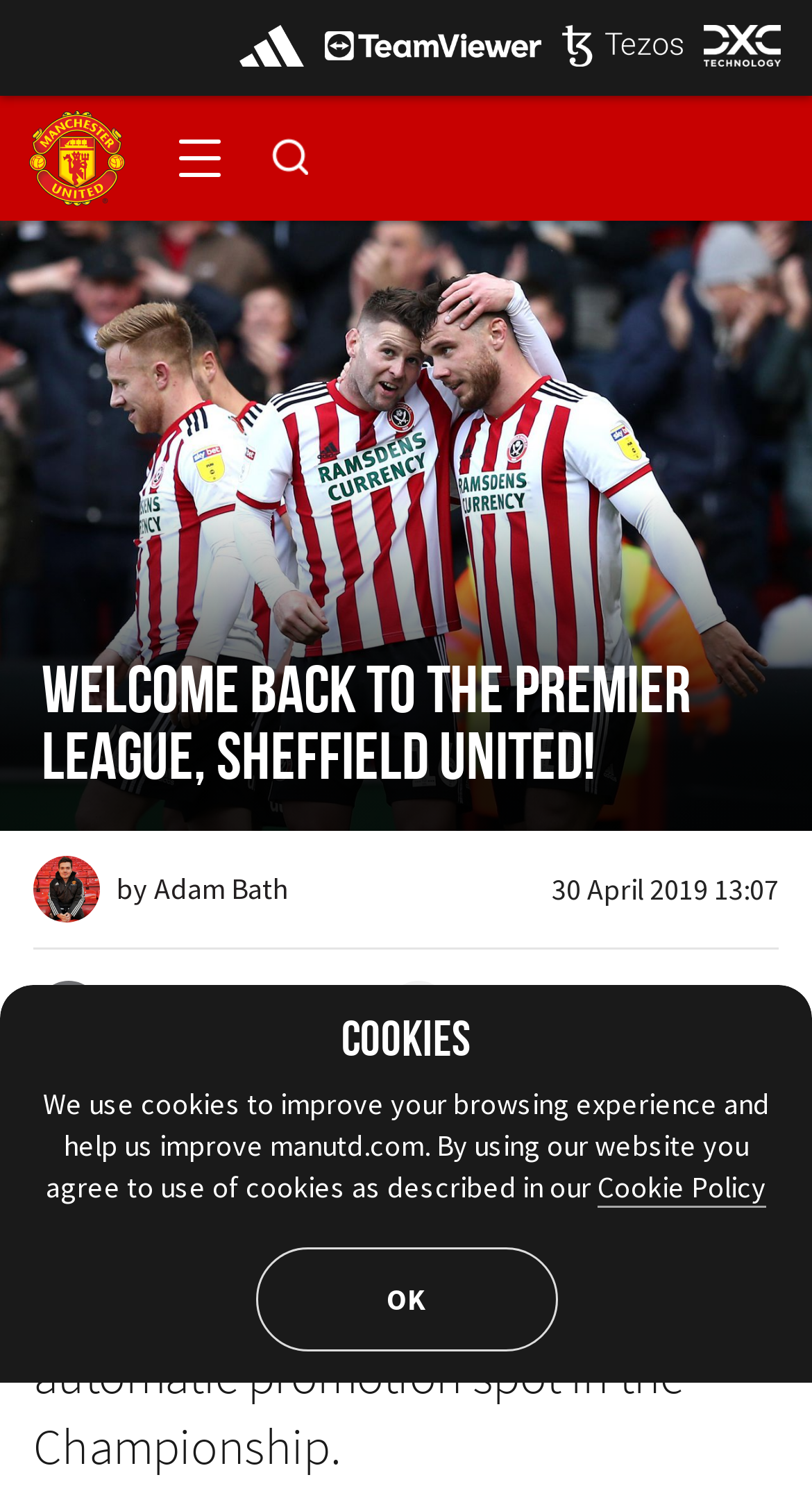Please specify the bounding box coordinates of the region to click in order to perform the following instruction: "Click the Adidas link".

[0.294, 0.004, 0.375, 0.056]